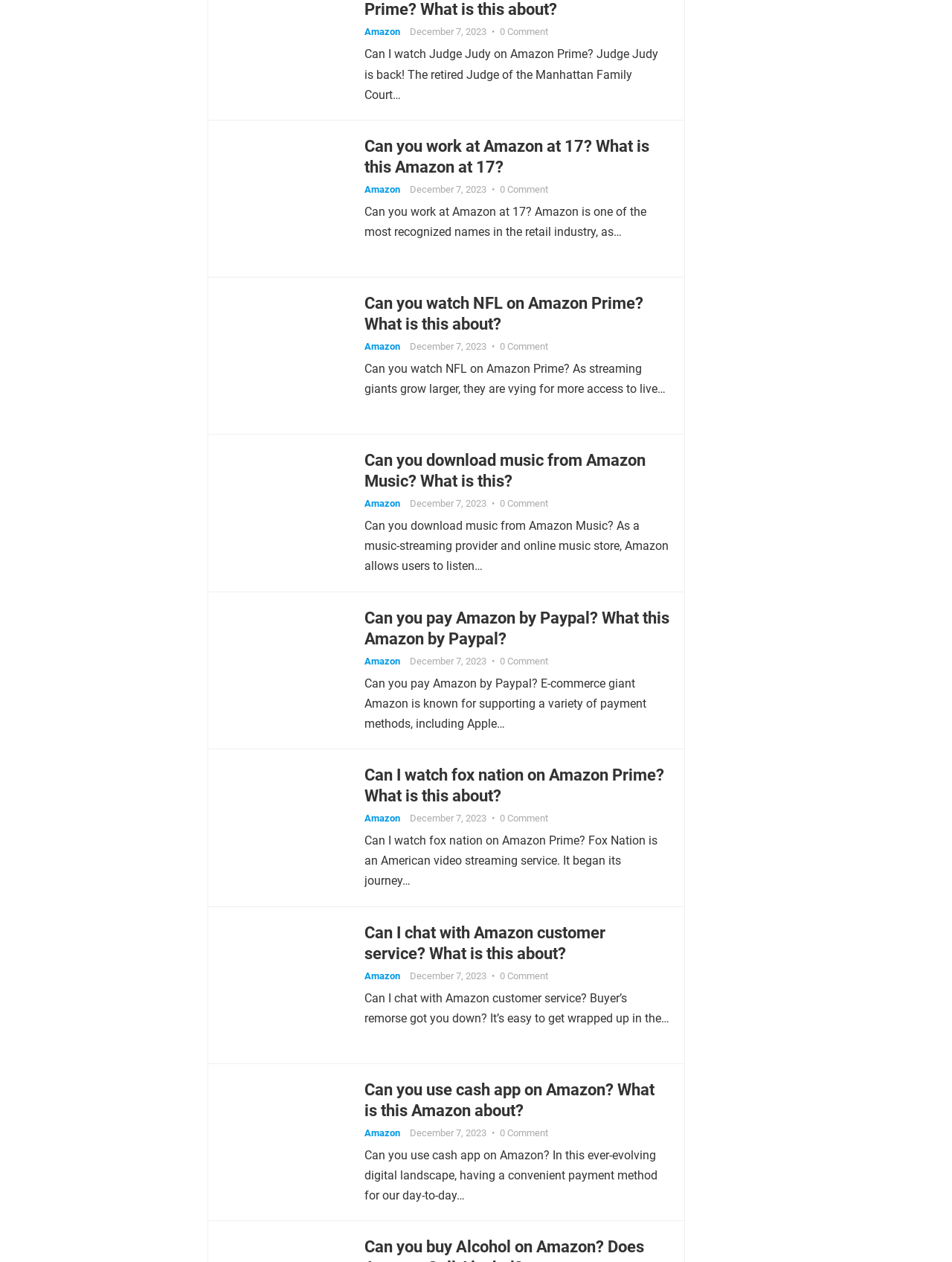Please provide a comprehensive response to the question based on the details in the image: What is the common theme among the articles on this webpage?

After analyzing the webpage, I noticed that all the articles or posts are related to Amazon, discussing various aspects such as Amazon Prime, Amazon Music, and Amazon customer service.